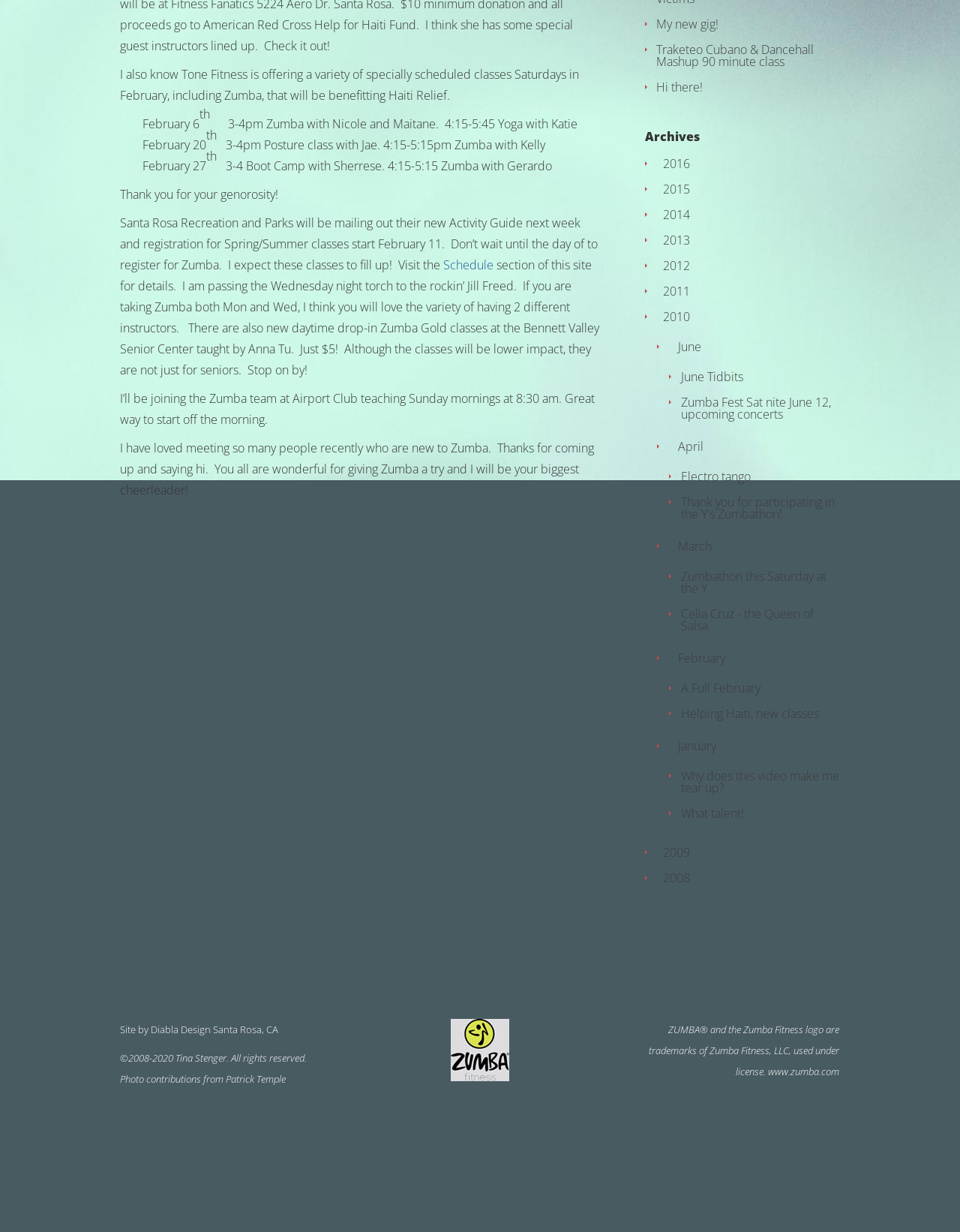Locate the UI element described by My new gig! and provide its bounding box coordinates. Use the format (top-left x, top-left y, bottom-right x, bottom-right y) with all values as floating point numbers between 0 and 1.

[0.684, 0.013, 0.748, 0.026]